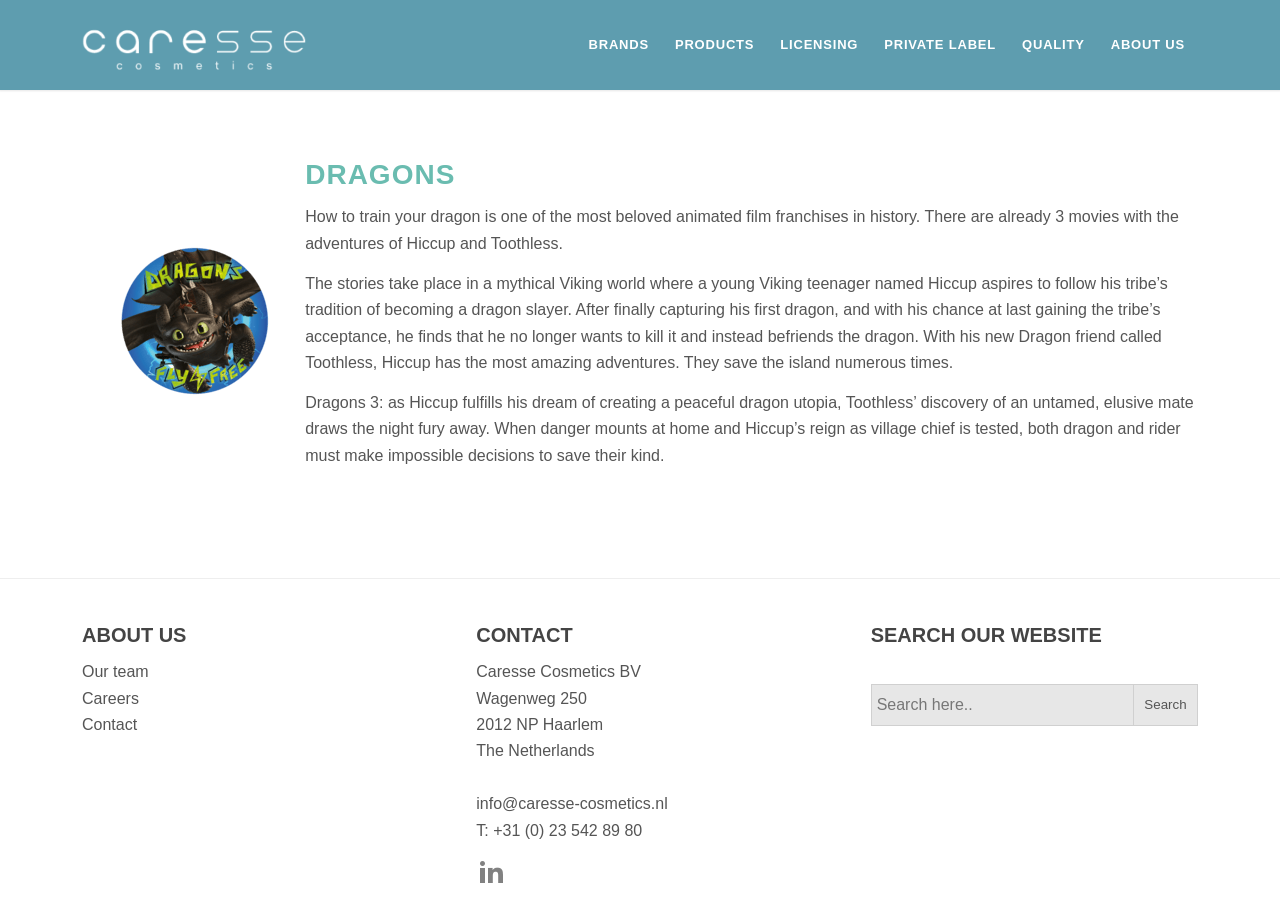Find and provide the bounding box coordinates for the UI element described with: "name="s" placeholder="Search here.."".

[0.68, 0.742, 0.936, 0.788]